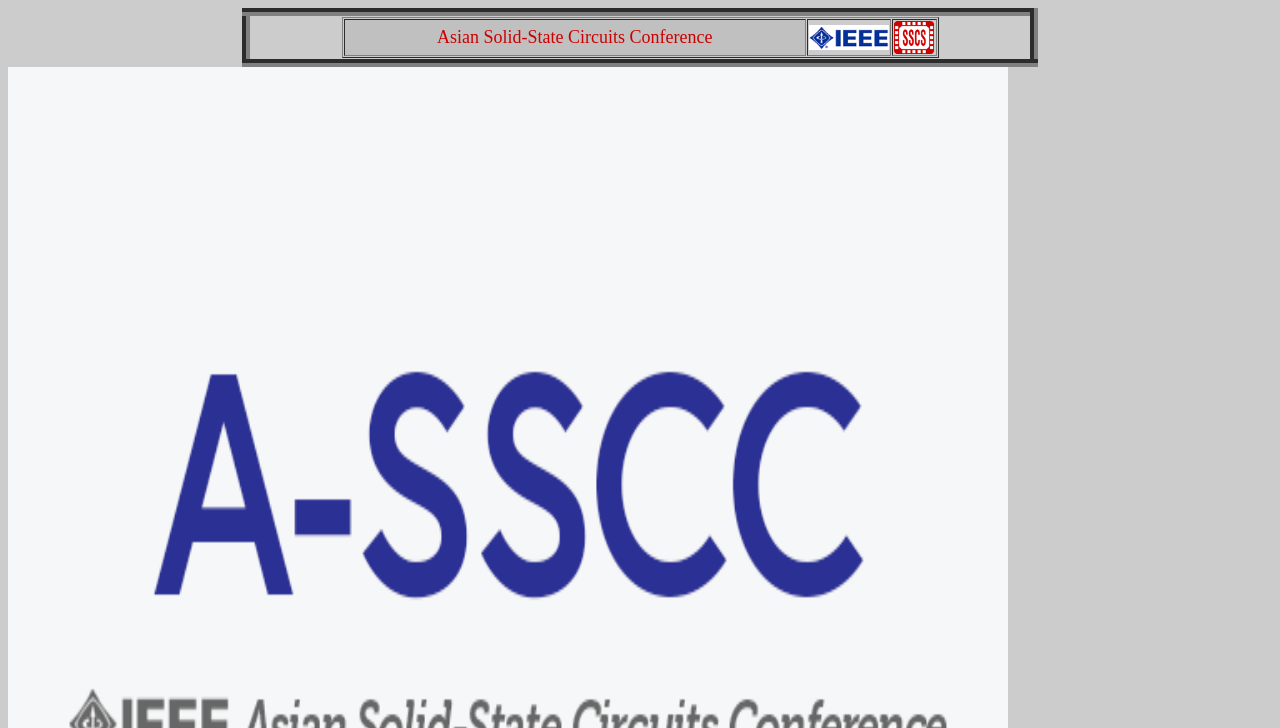Please give a concise answer to this question using a single word or phrase: 
What is the text of the first gridcell?

Asian Solid-State Circuits Conference